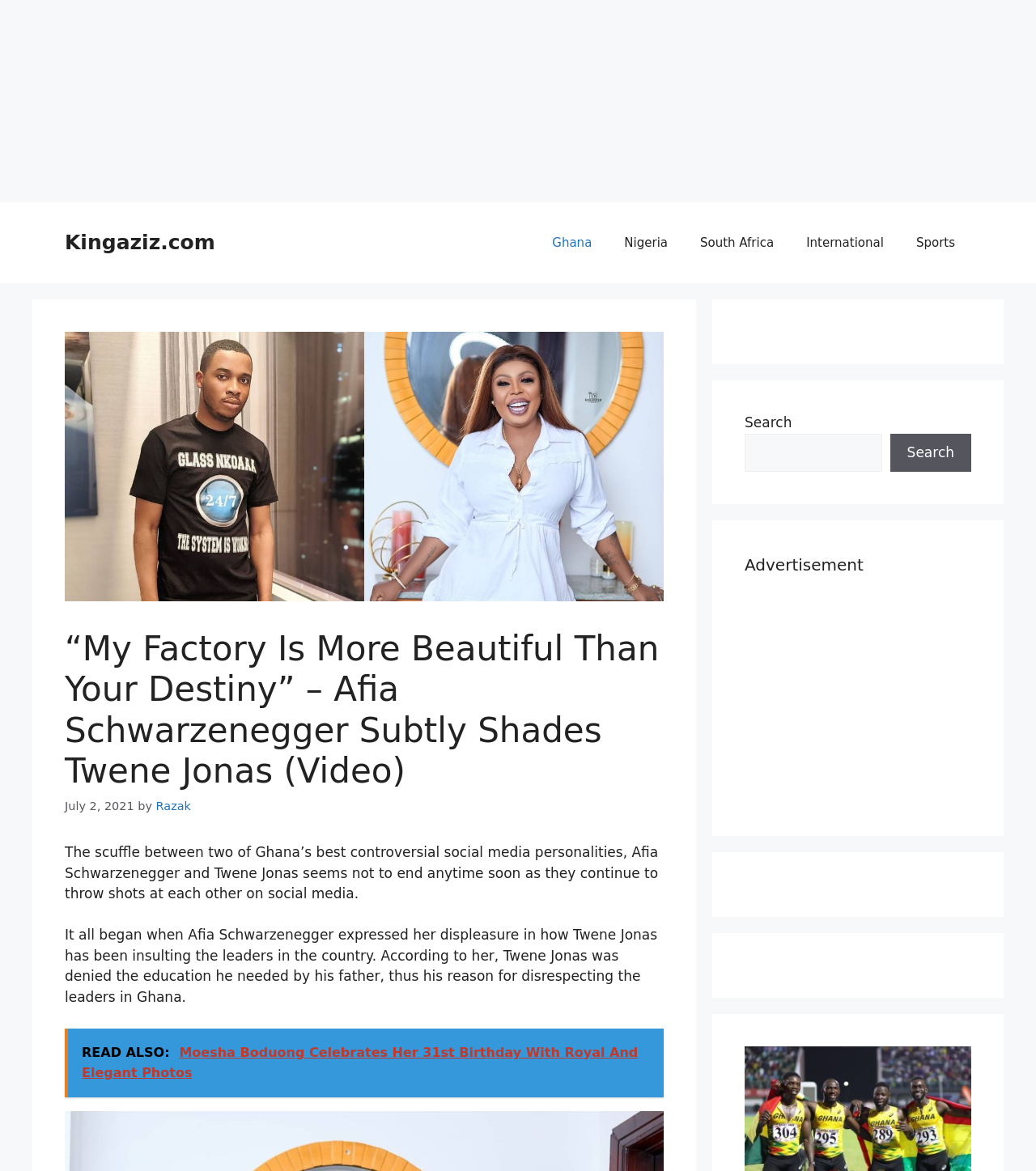Locate the bounding box coordinates of the element's region that should be clicked to carry out the following instruction: "Check out the latest sports news". The coordinates need to be four float numbers between 0 and 1, i.e., [left, top, right, bottom].

[0.869, 0.187, 0.938, 0.228]